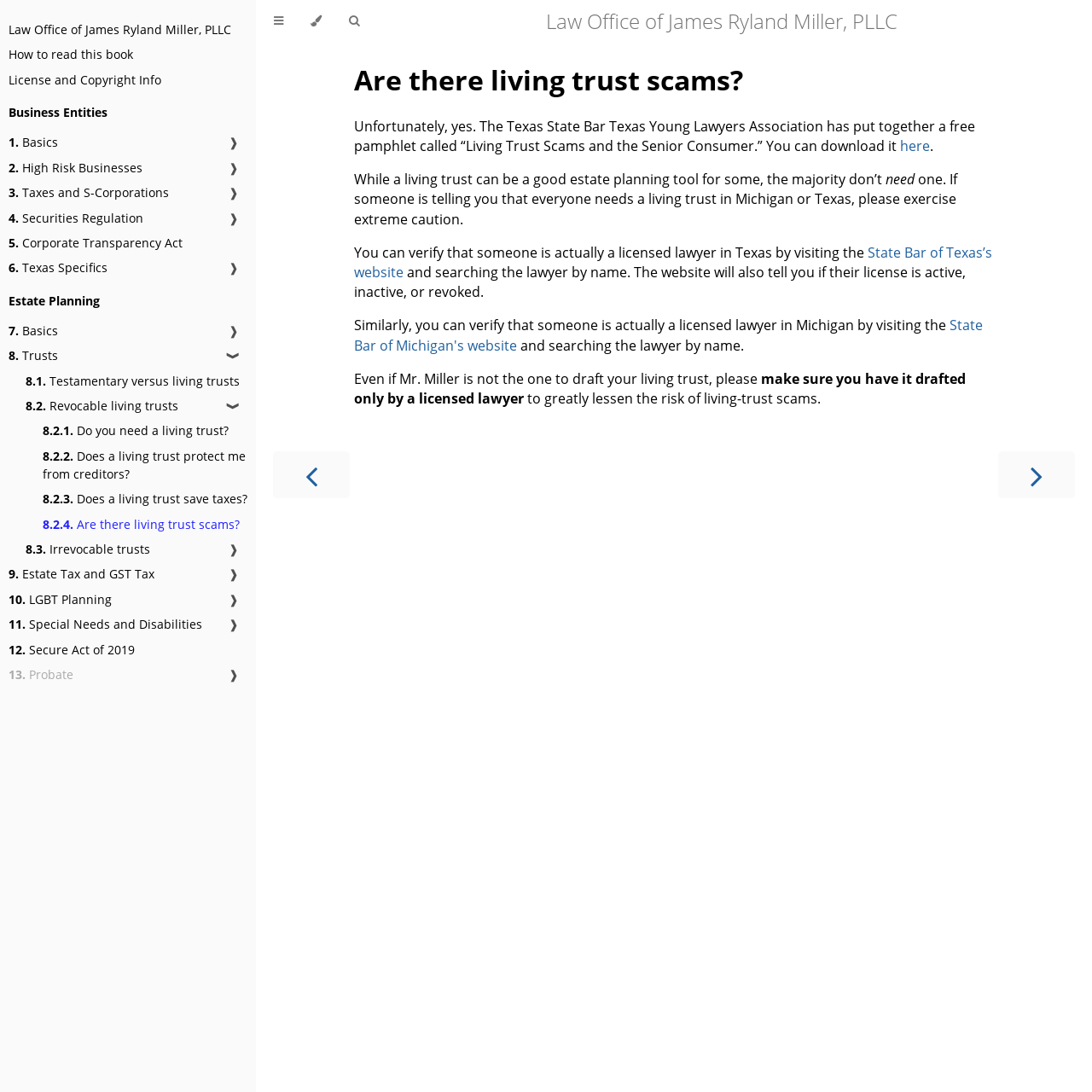Consider the image and give a detailed and elaborate answer to the question: 
What is the topic of the current chapter?

The topic of the current chapter can be found in the main section of the webpage, where it says 'Are there living trust scams?' in a heading.